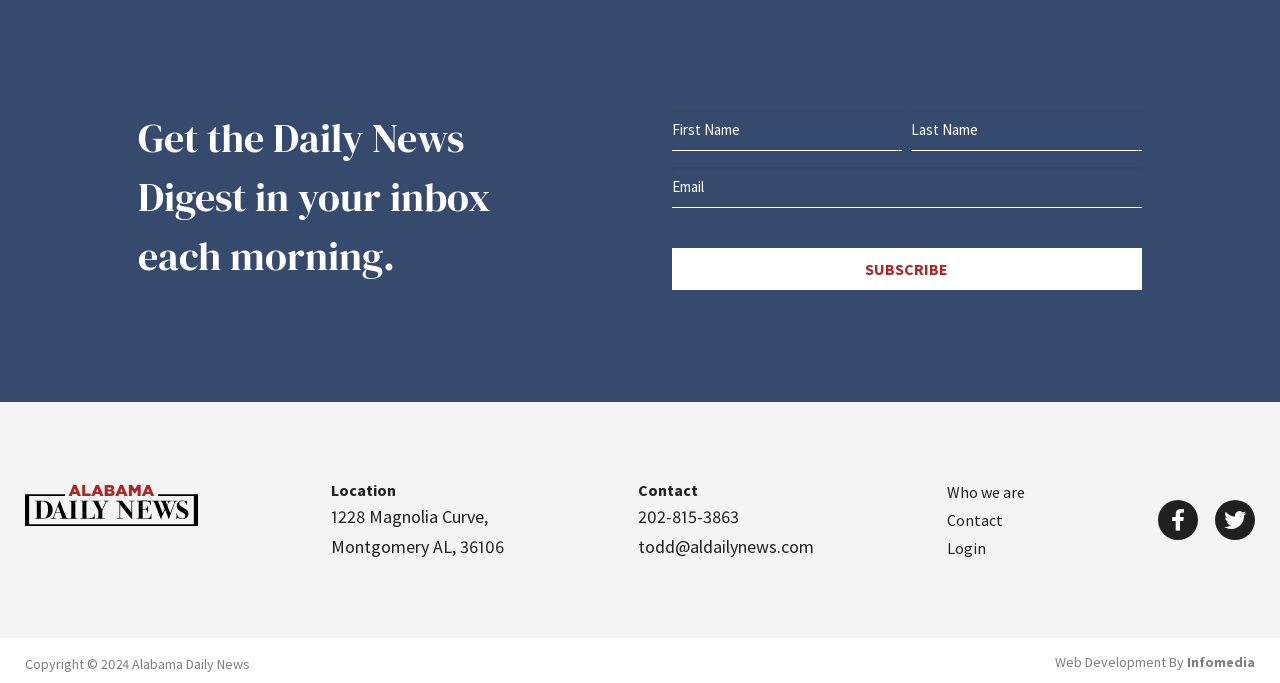Determine the bounding box coordinates of the target area to click to execute the following instruction: "Enter first name."

[0.525, 0.161, 0.705, 0.221]